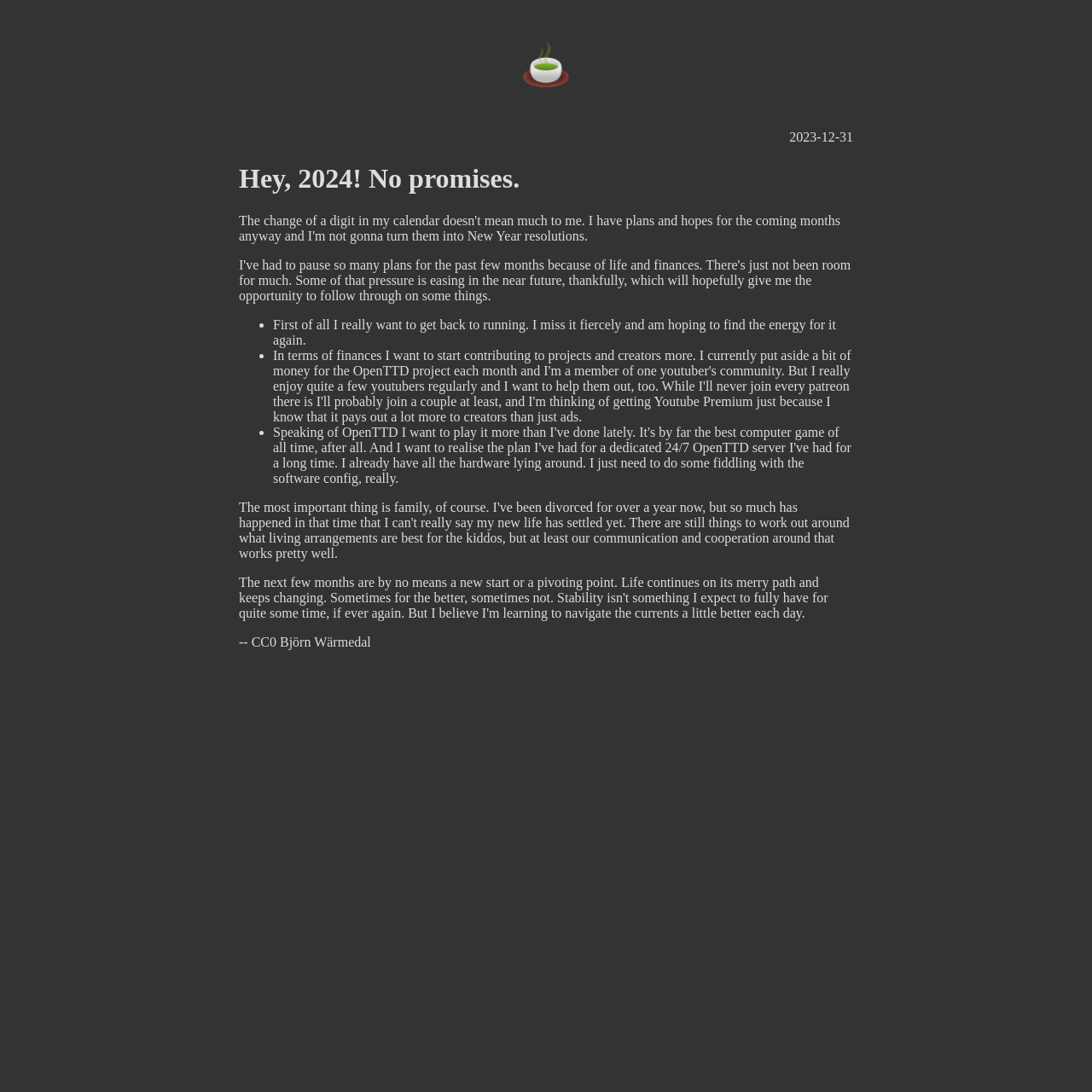Can you determine the main header of this webpage?

Hey, 2024! No promises.